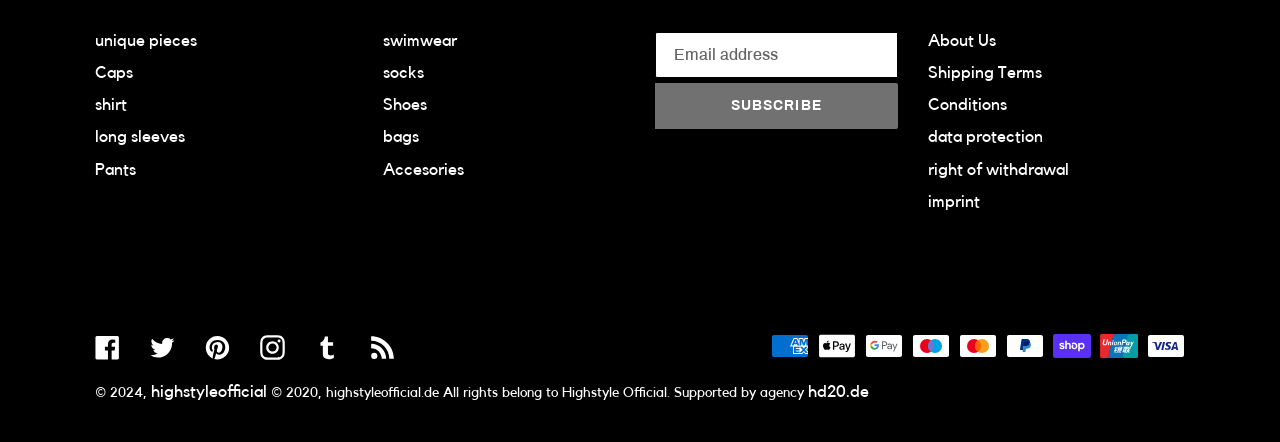What social media platforms are linked?
Look at the image and provide a detailed response to the question.

The links at the bottom of the webpage, described as 'Facebook', 'Twitter', 'Pinterest', 'Instagram', 'Tumblr', and 'RSS', suggest that these social media platforms are linked to the website.